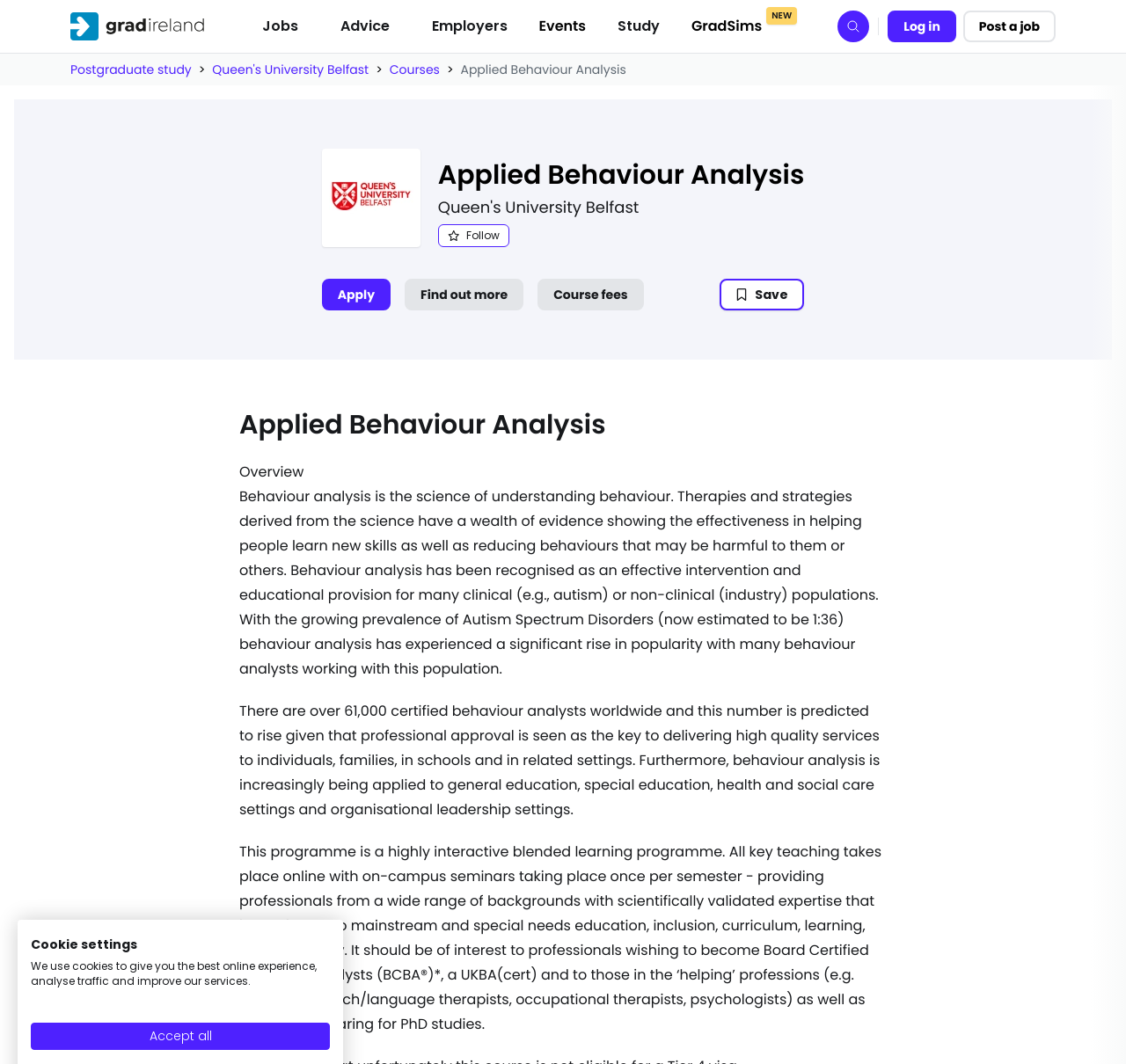What is the purpose of the 'Follow' button?
Give a one-word or short-phrase answer derived from the screenshot.

To follow the university